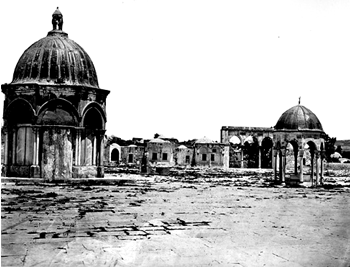How many domes are visible in the image?
Give a single word or phrase as your answer by examining the image.

Two